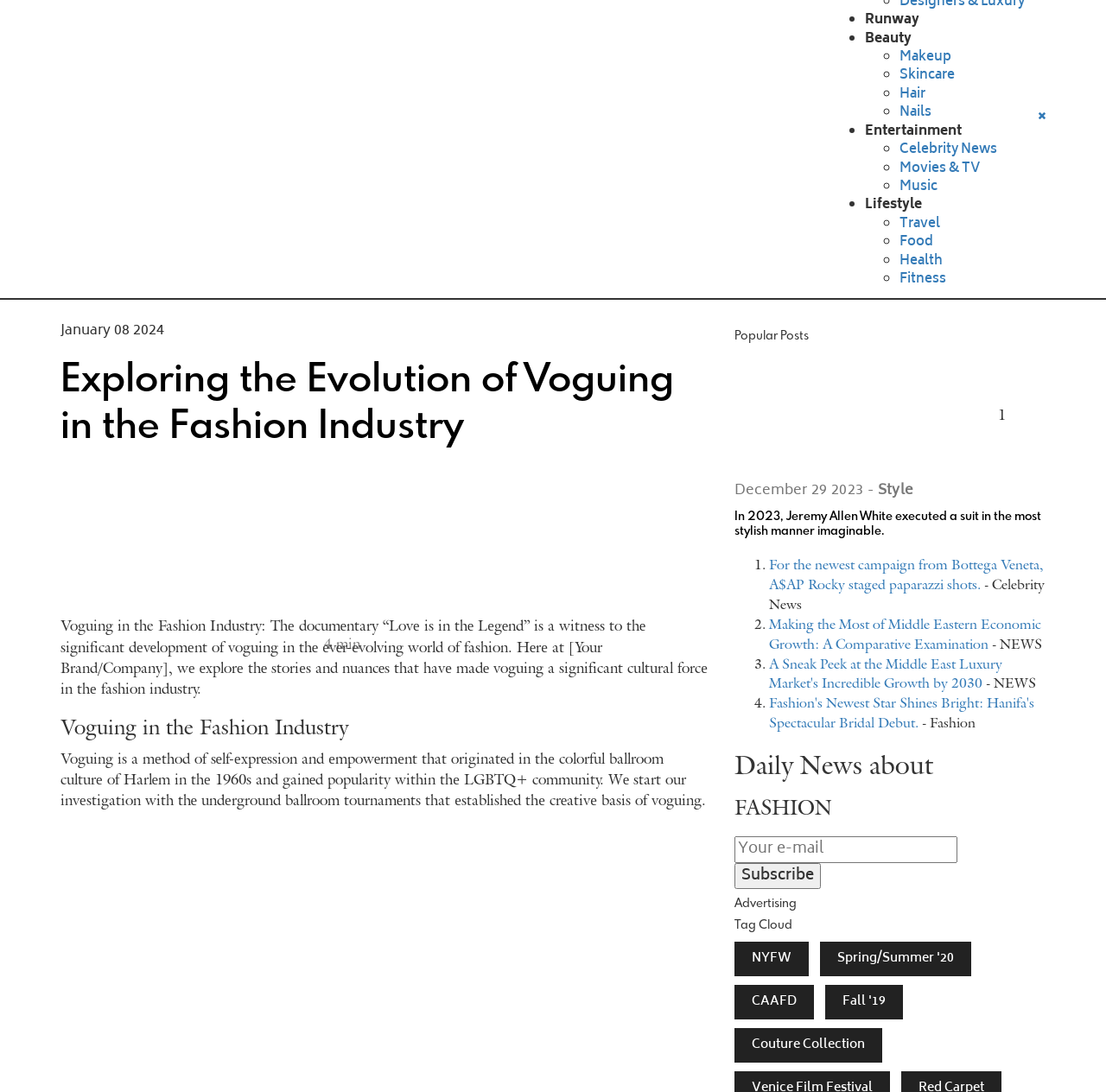Determine the bounding box coordinates in the format (top-left x, top-left y, bottom-right x, bottom-right y). Ensure all values are floating point numbers between 0 and 1. Identify the bounding box of the UI element described by: Archive

None